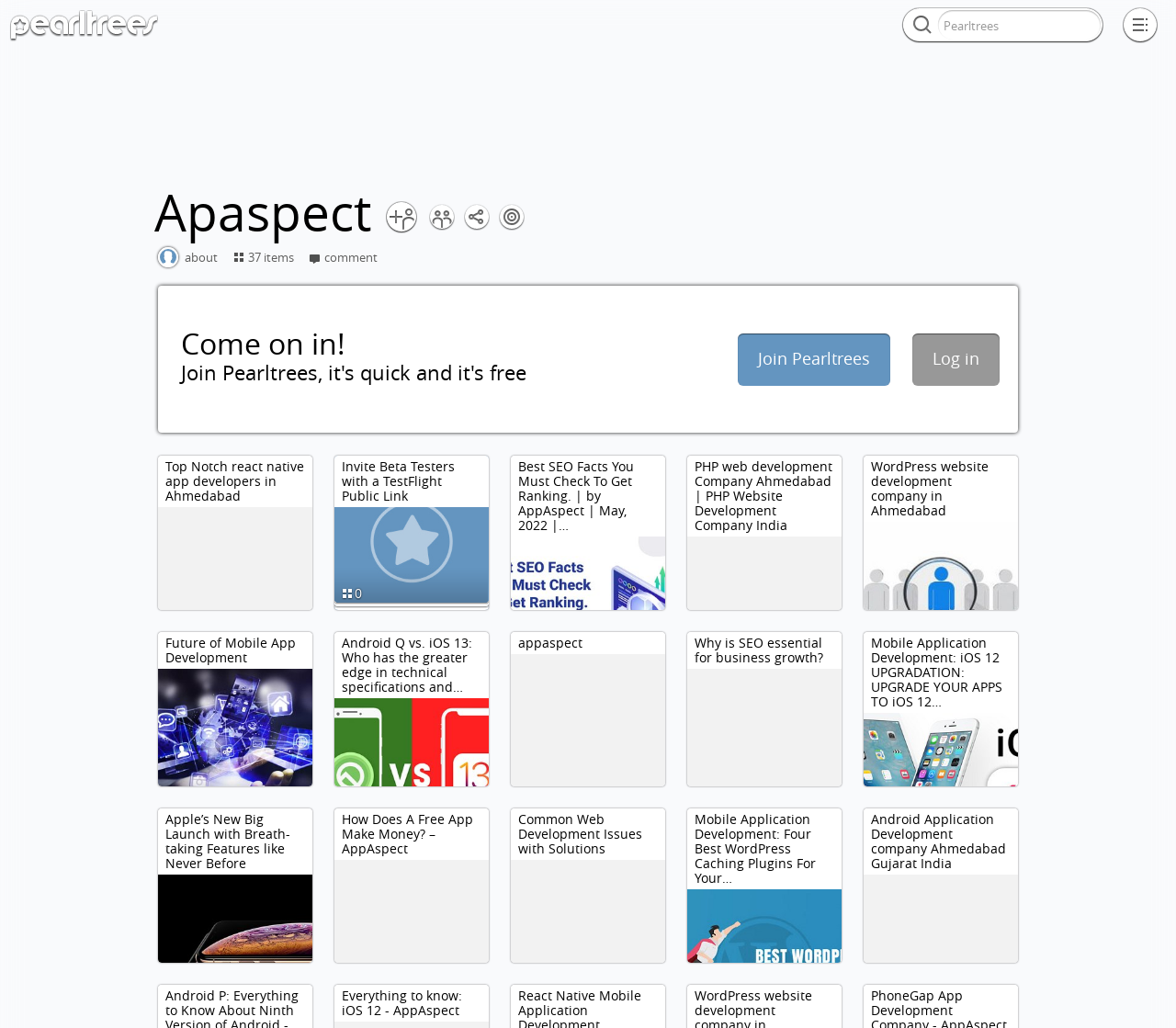What is the purpose of the button 'Join Pearltrees'?
Give a one-word or short-phrase answer derived from the screenshot.

To join Pearltrees